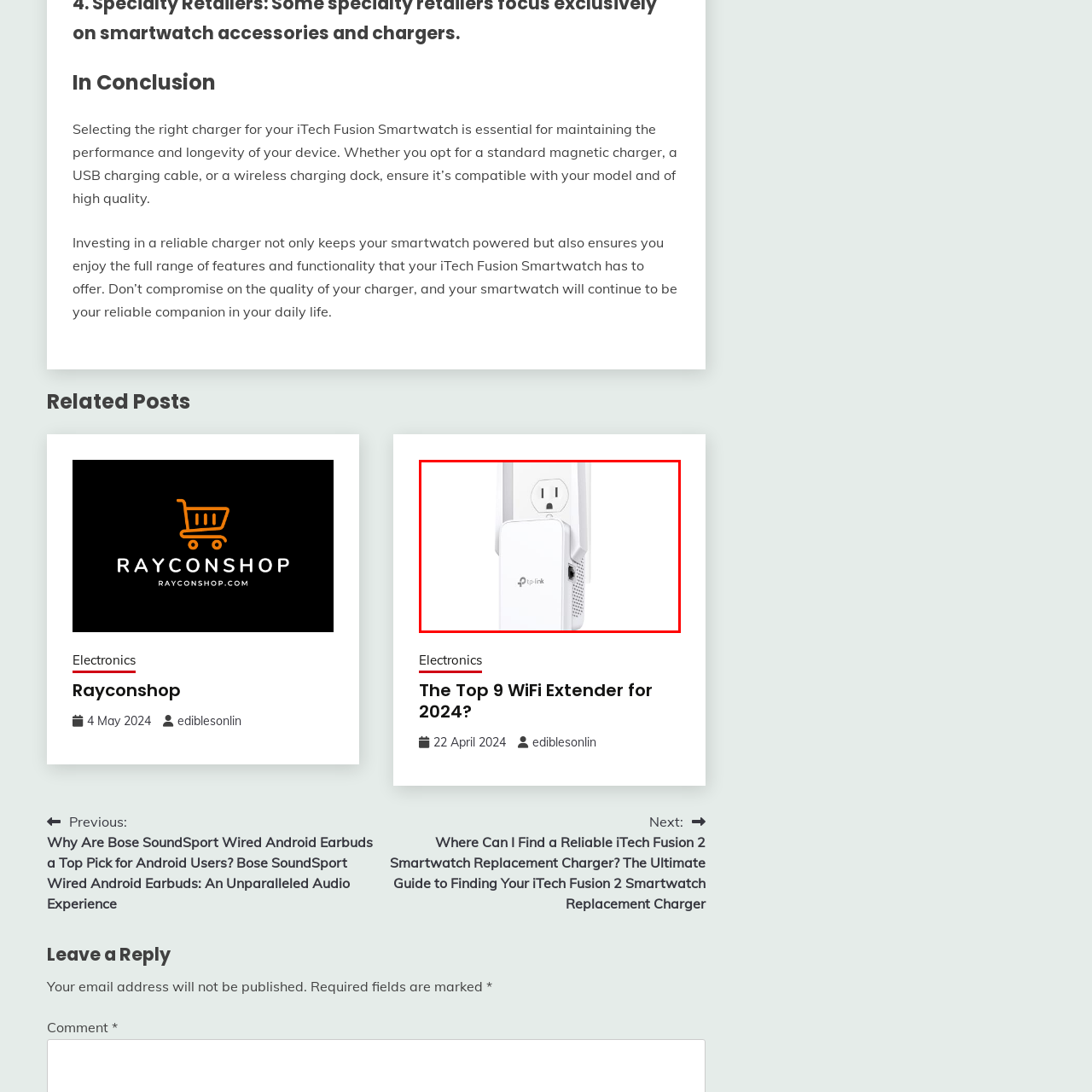Where does the device plug into?
Look closely at the image marked with a red bounding box and answer the question with as much detail as possible, drawing from the image.

The WiFi extender plugs directly into a standard electrical outlet, making it easy to install and use.